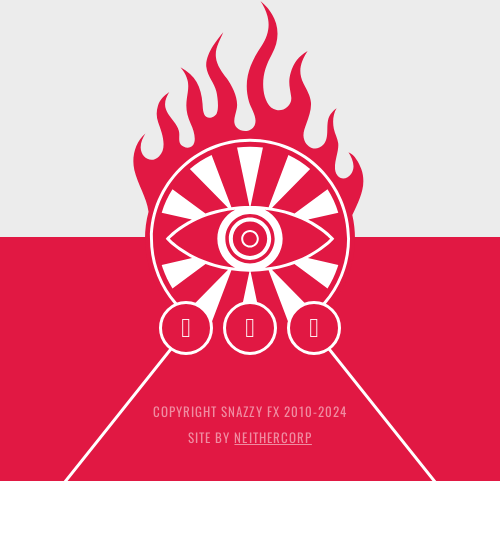Please answer the following question using a single word or phrase: 
What color is the background of the logo?

Vivid red